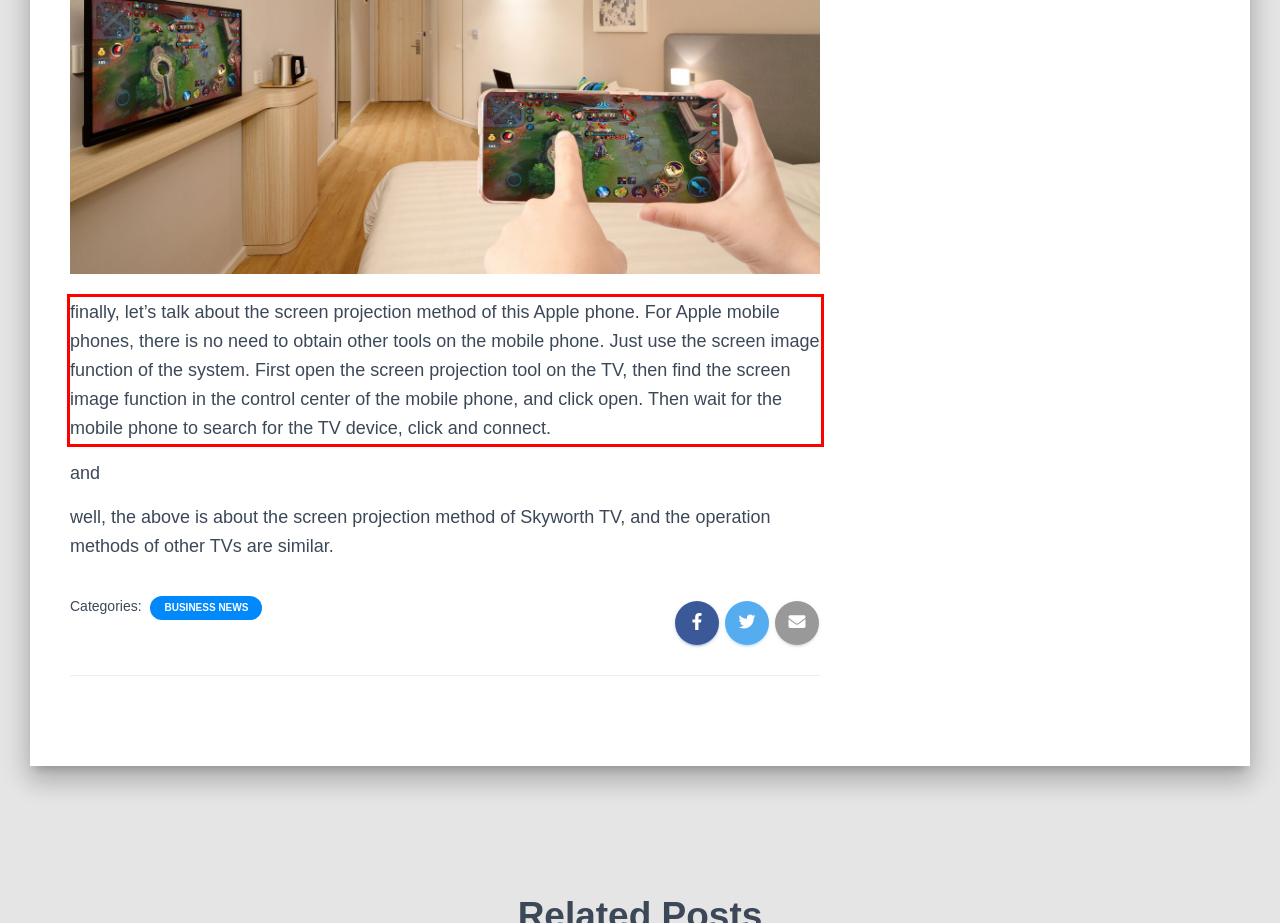Look at the webpage screenshot and recognize the text inside the red bounding box.

finally, let’s talk about the screen projection method of this Apple phone. For Apple mobile phones, there is no need to obtain other tools on the mobile phone. Just use the screen image function of the system. First open the screen projection tool on the TV, then find the screen image function in the control center of the mobile phone, and click open. Then wait for the mobile phone to search for the TV device, click and connect.